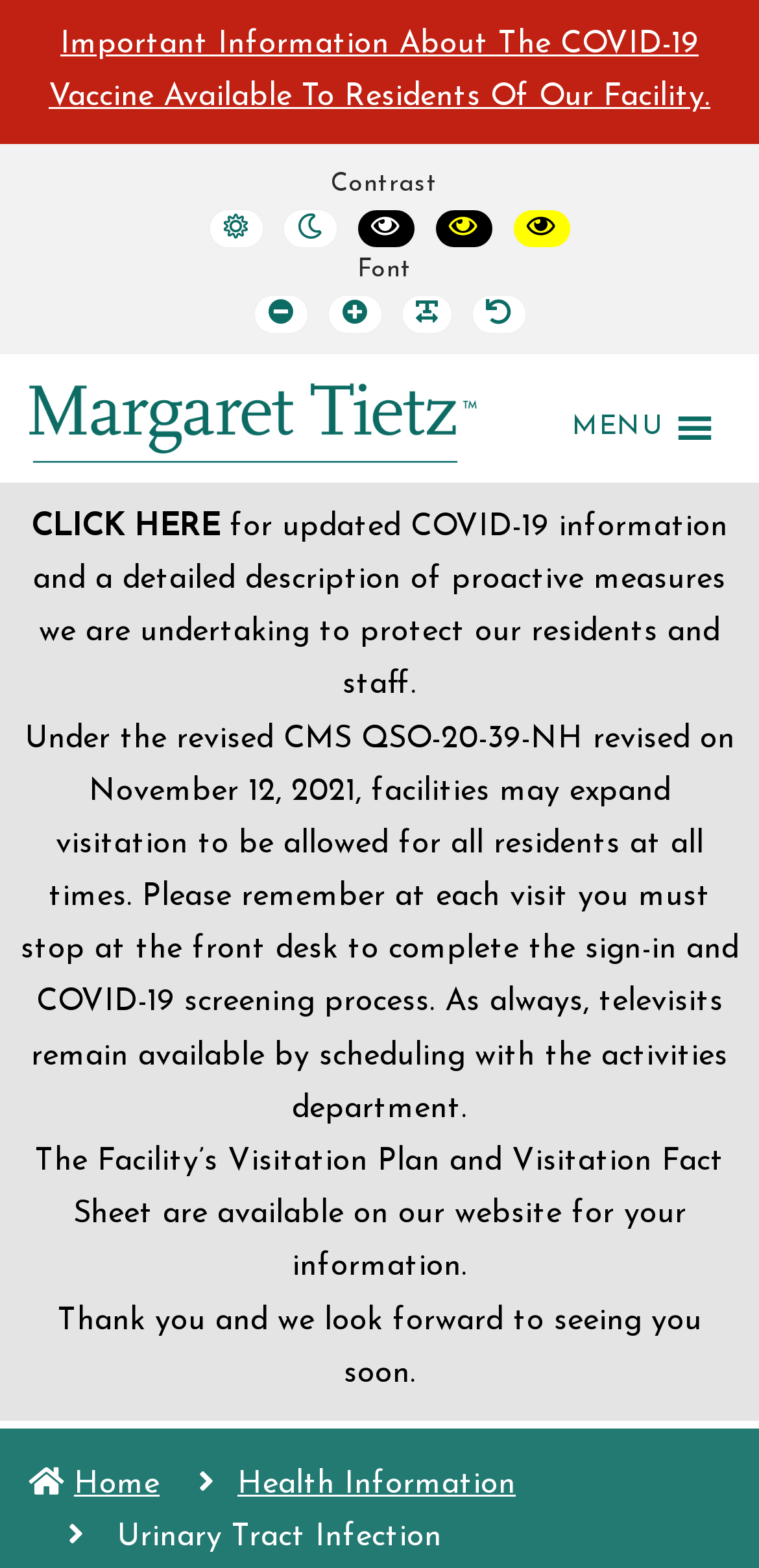What is the current page about?
Your answer should be a single word or phrase derived from the screenshot.

Urinary Tract Infection